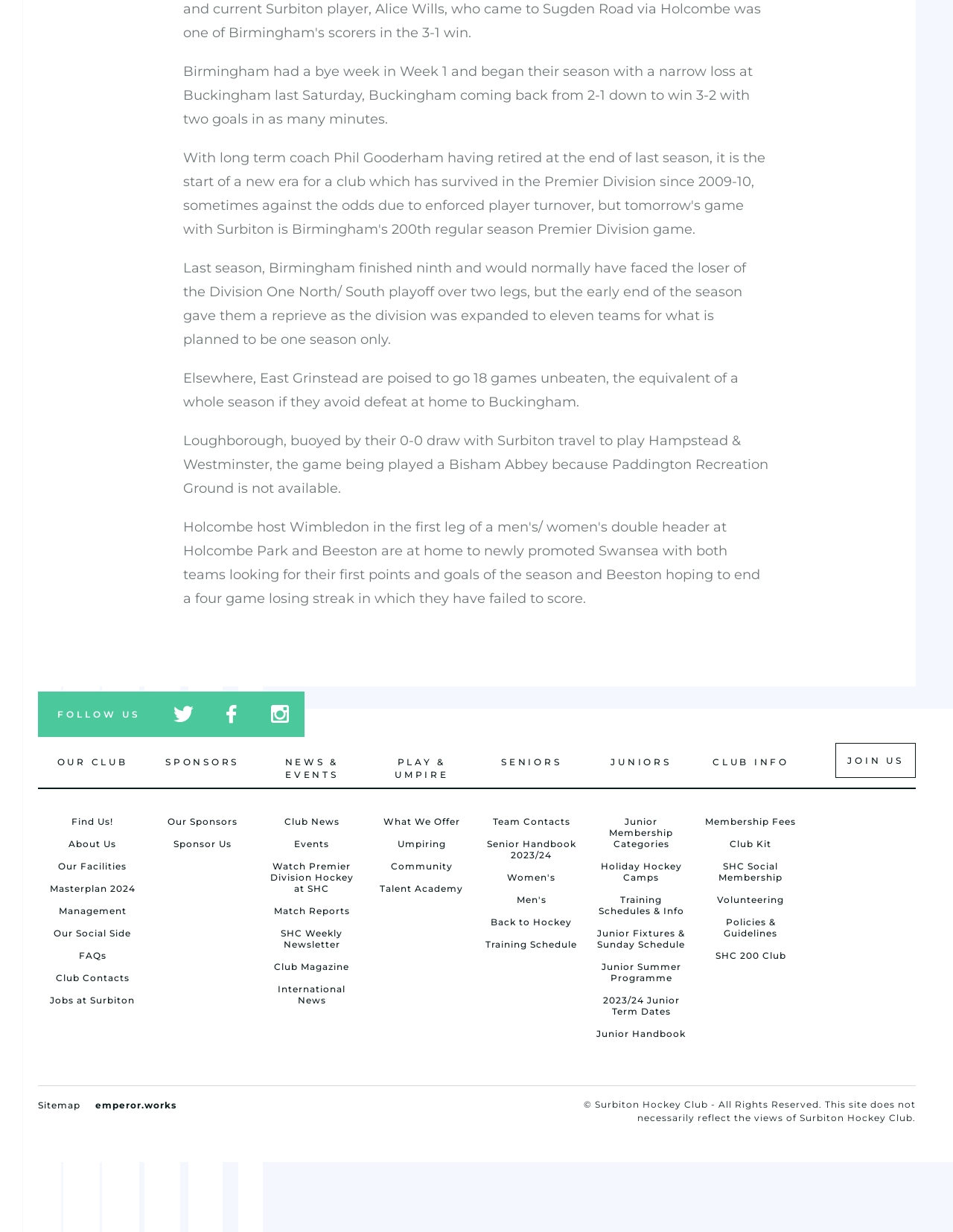Could you specify the bounding box coordinates for the clickable section to complete the following instruction: "Check the Club News"?

[0.298, 0.662, 0.356, 0.672]